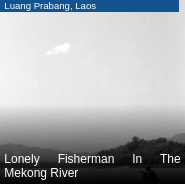What is the fisherman doing in the image?
Based on the image, answer the question in a detailed manner.

Although the caption does not explicitly state the fisherman's action, it is implied that he is fishing, as he is described as a solitary fisherman in the serene waters of the Mekong River, suggesting that he is engaged in his daily fishing activity.